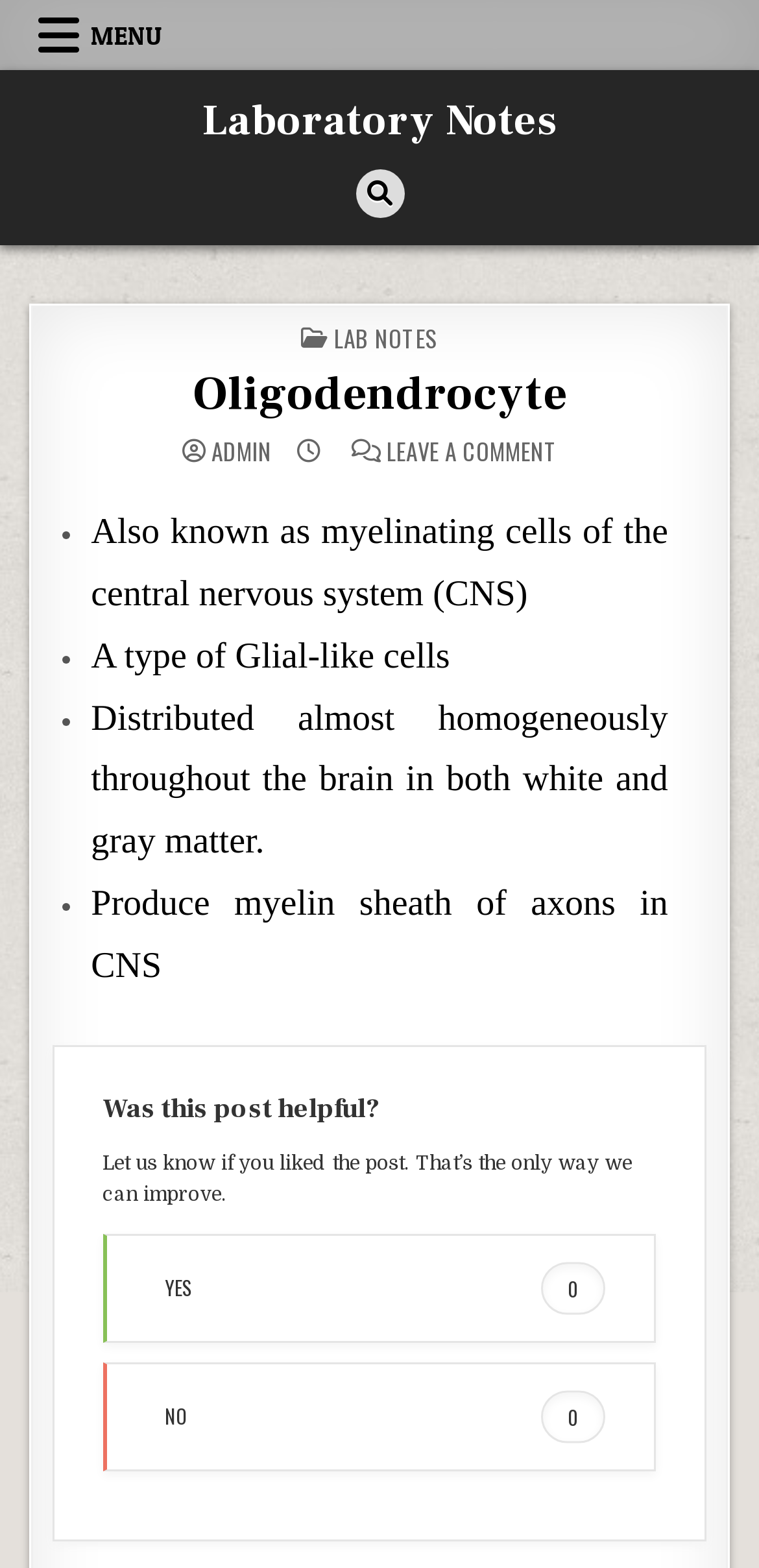Please answer the following question using a single word or phrase: 
How many options are there to respond to the 'Was this post helpful?' question?

2